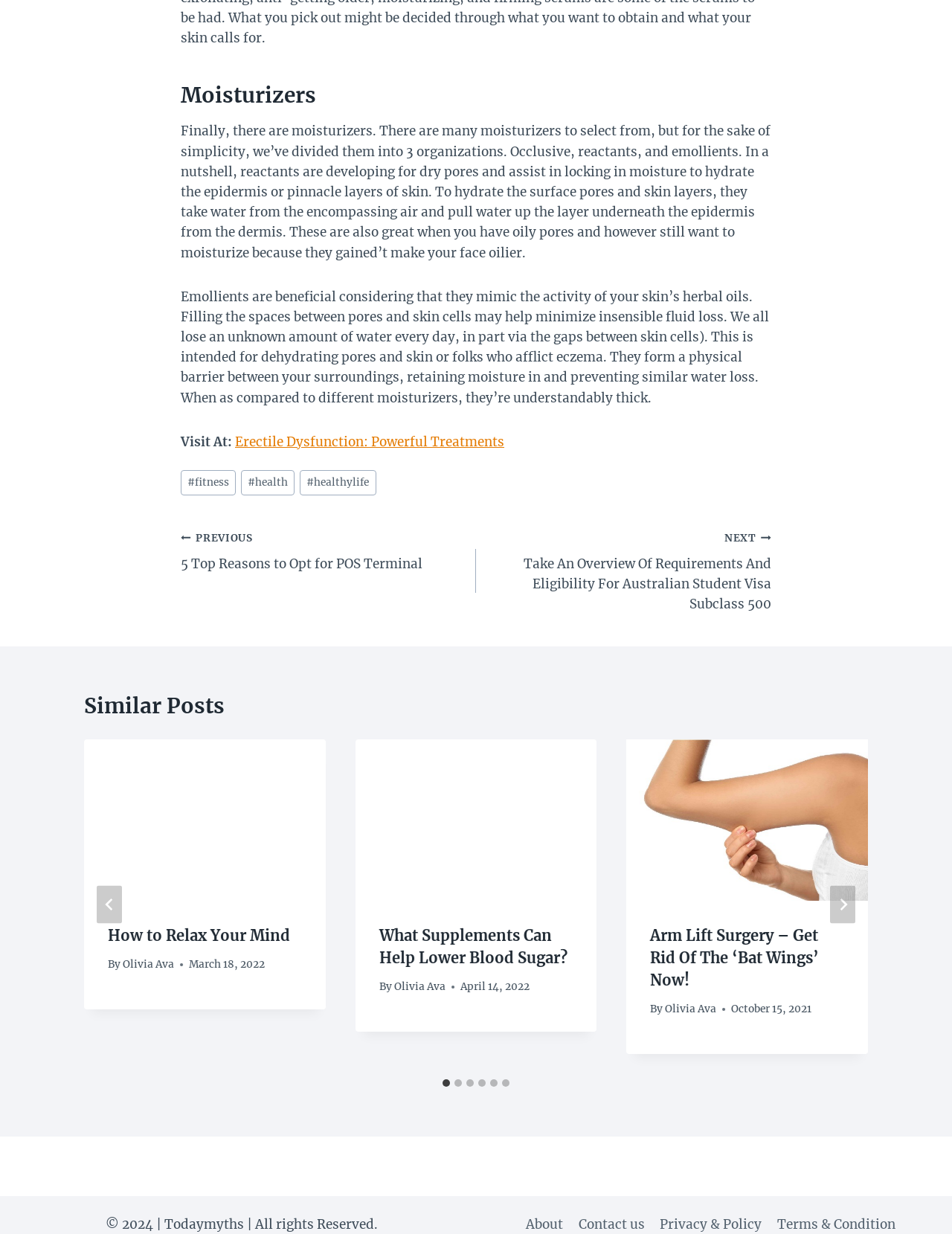Find the bounding box coordinates of the element's region that should be clicked in order to follow the given instruction: "Click on Dubai’s cargo services". The coordinates should consist of four float numbers between 0 and 1, i.e., [left, top, right, bottom].

None